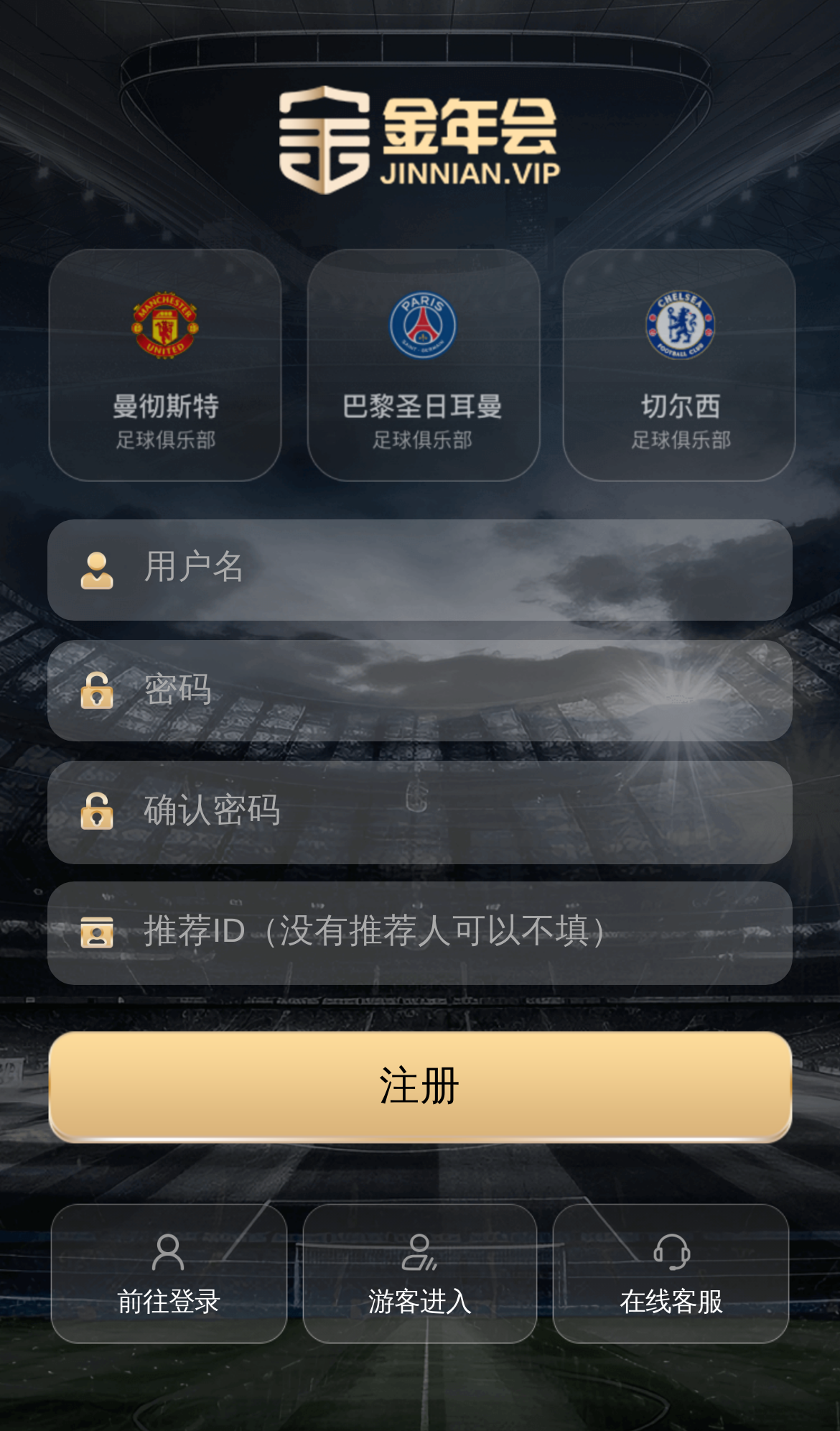Locate the bounding box of the UI element described by: "The American Association of Woodturners" in the given webpage screenshot.

None